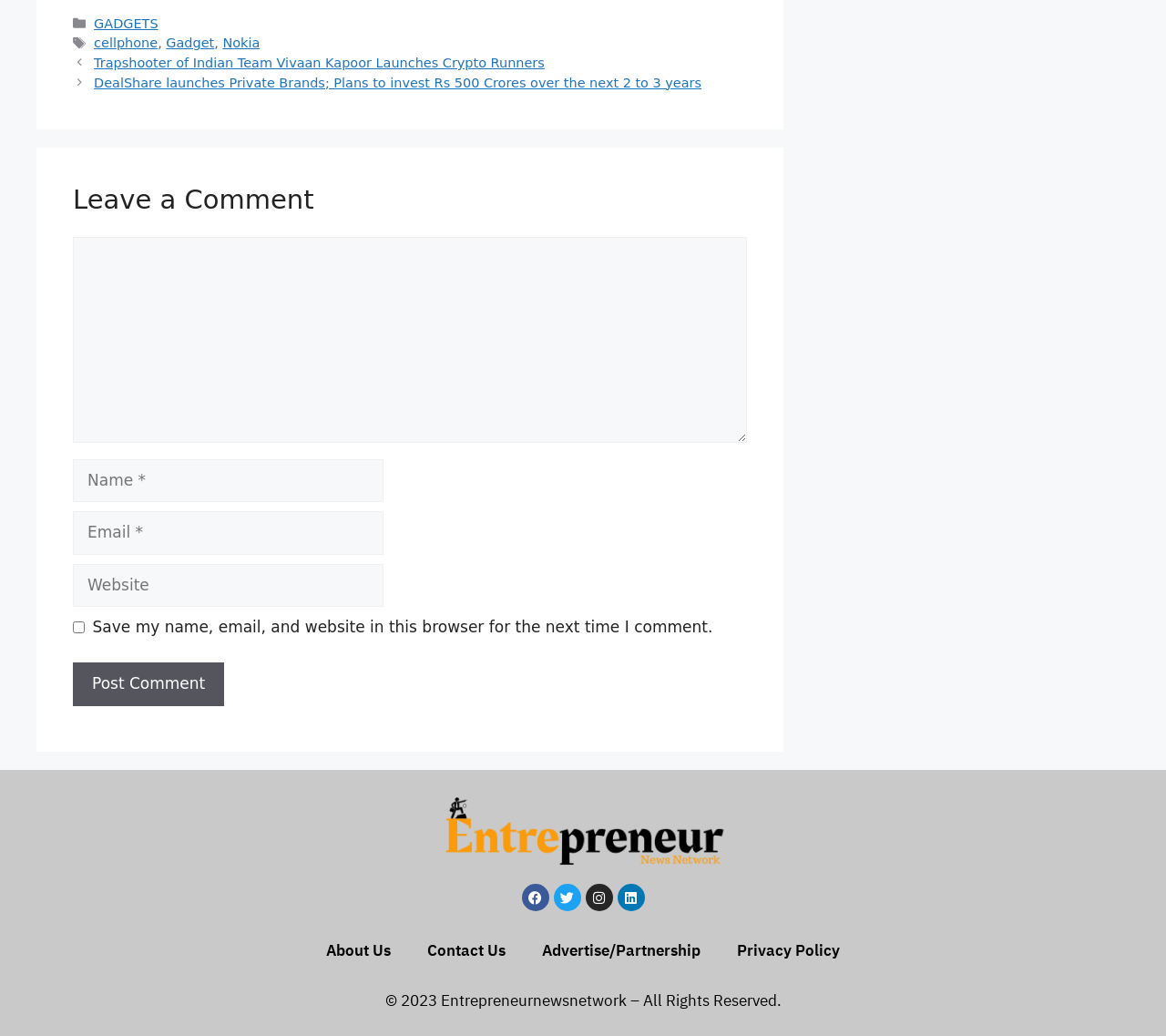Answer the question in one word or a short phrase:
What social media platforms are available for sharing?

Facebook, Twitter, Instagram, Linkedin